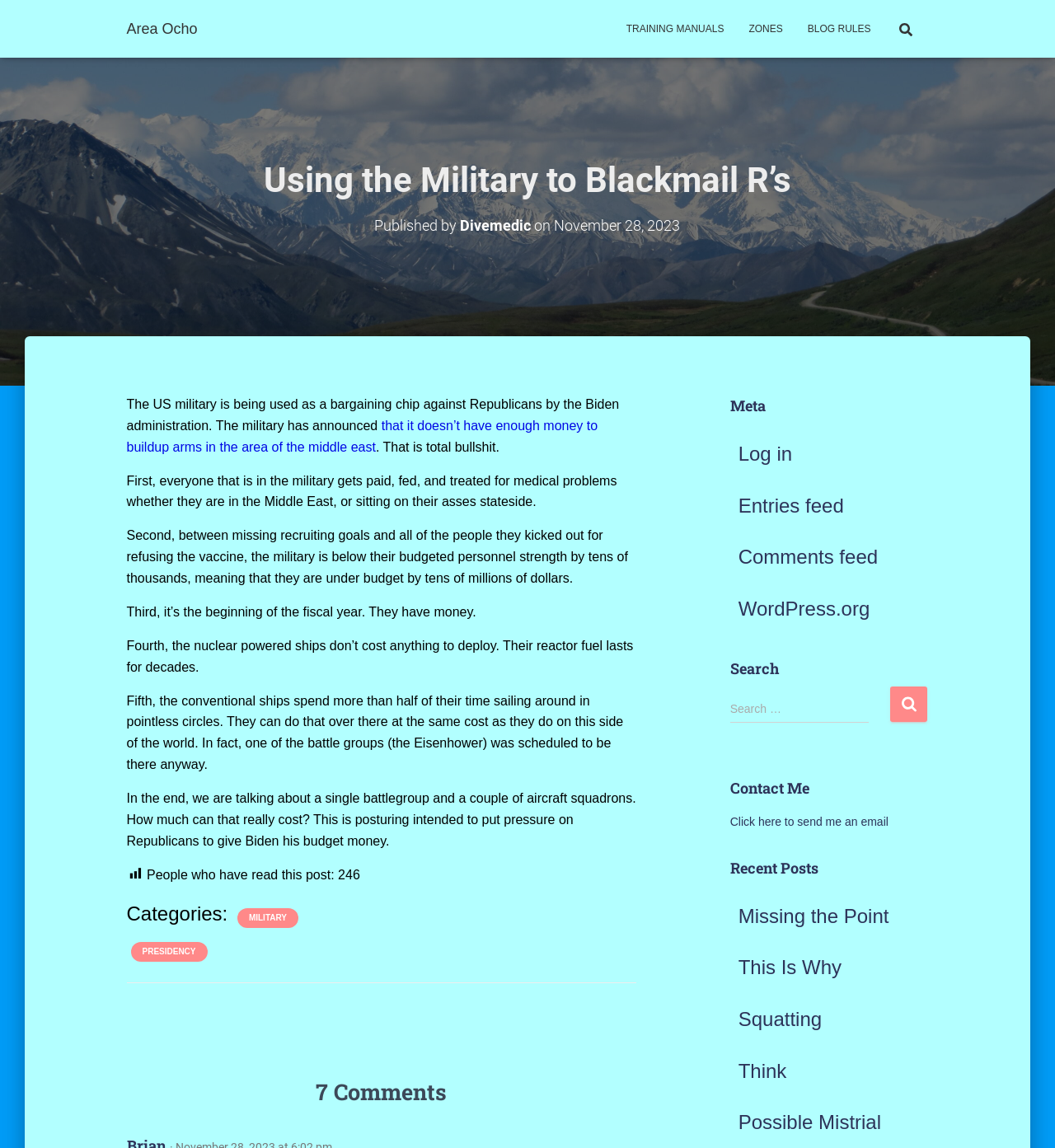Select the bounding box coordinates of the element I need to click to carry out the following instruction: "View the 'Recent Posts'".

[0.692, 0.746, 0.88, 0.767]